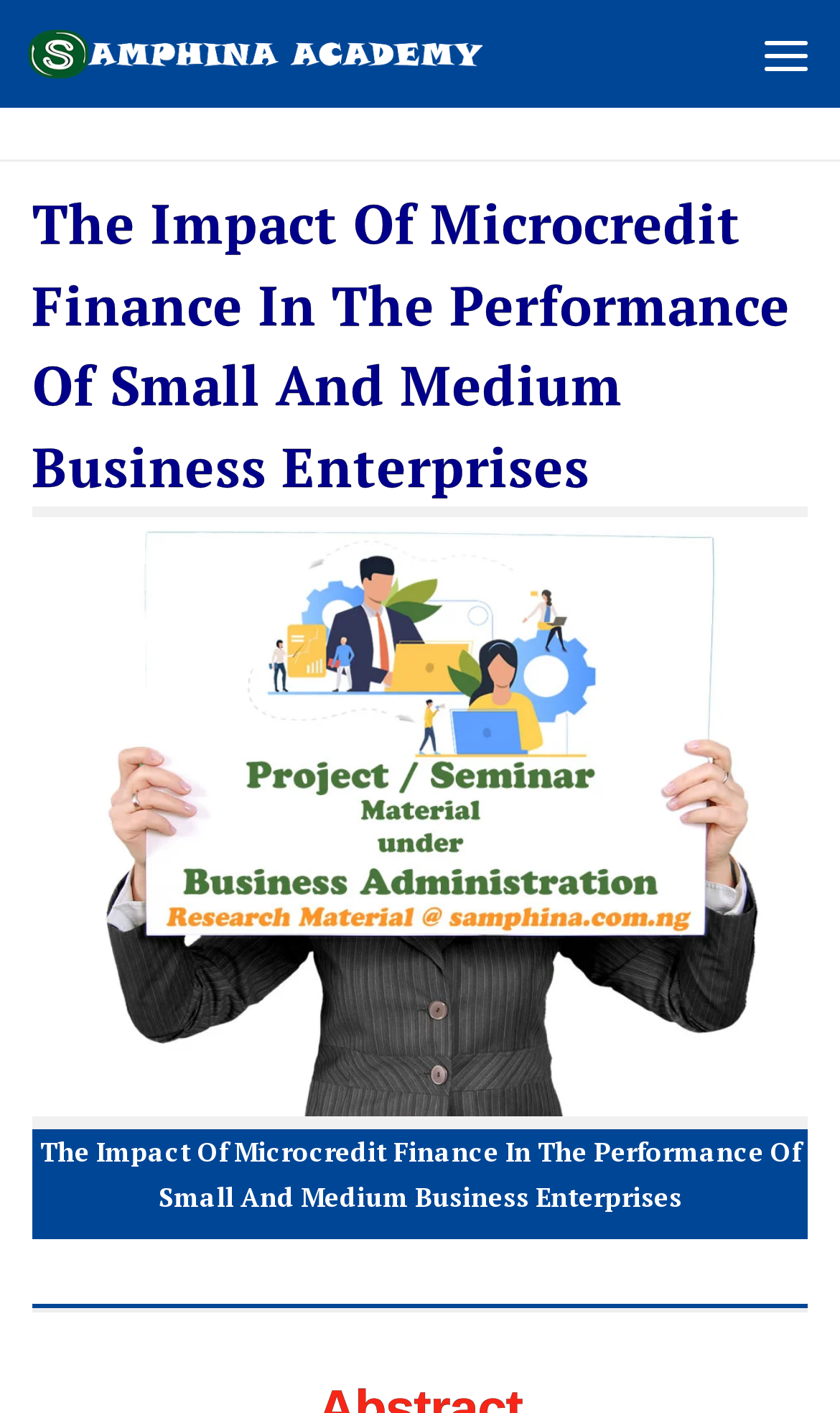How many images are on the webpage?
Based on the image, answer the question with a single word or brief phrase.

2